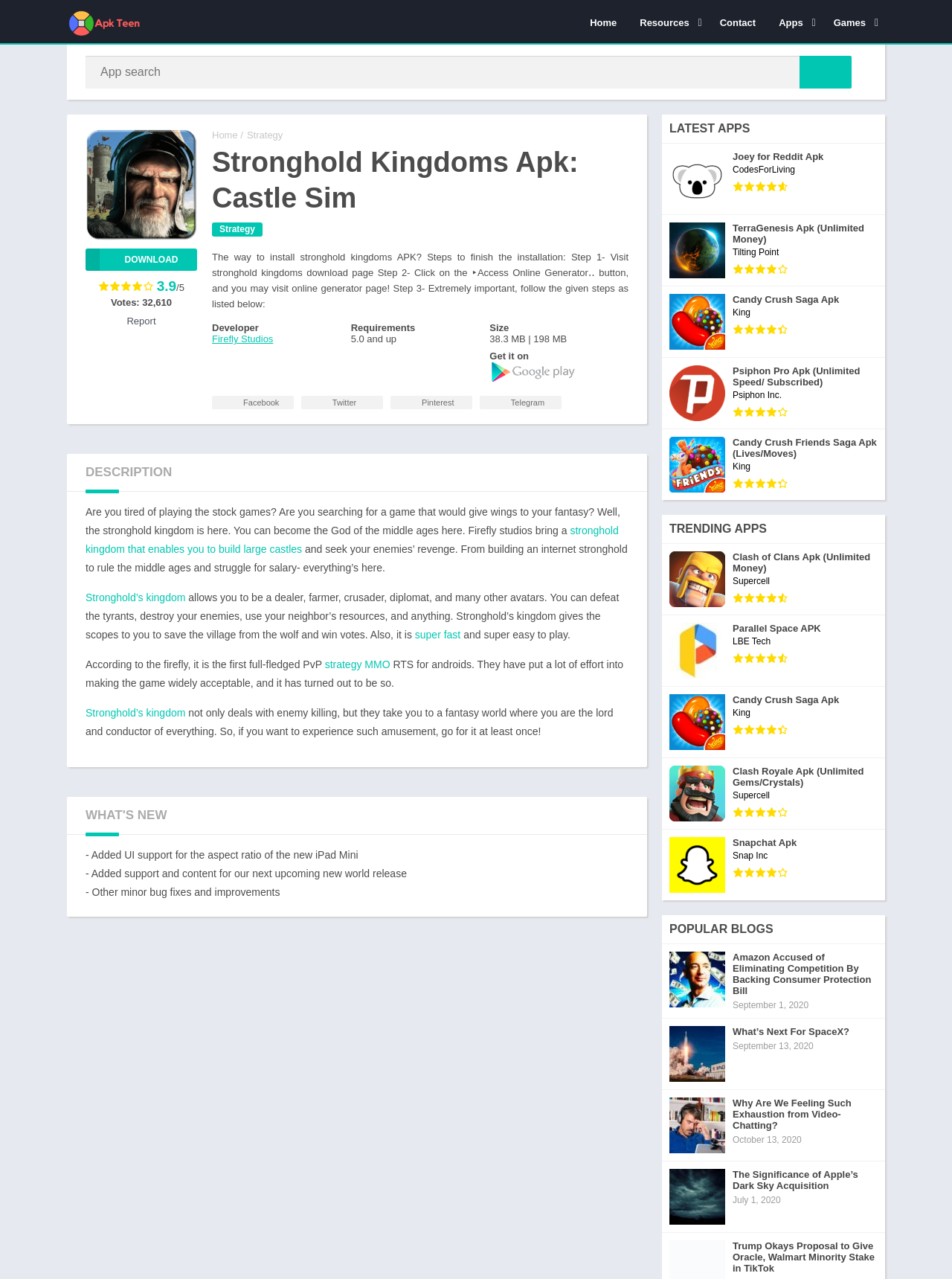Based on the element description Anti Spam Policy, identify the bounding box of the UI element in the given webpage screenshot. The coordinates should be in the format (top-left x, top-left y, bottom-right x, bottom-right y) and must be between 0 and 1.

[0.66, 0.028, 0.801, 0.045]